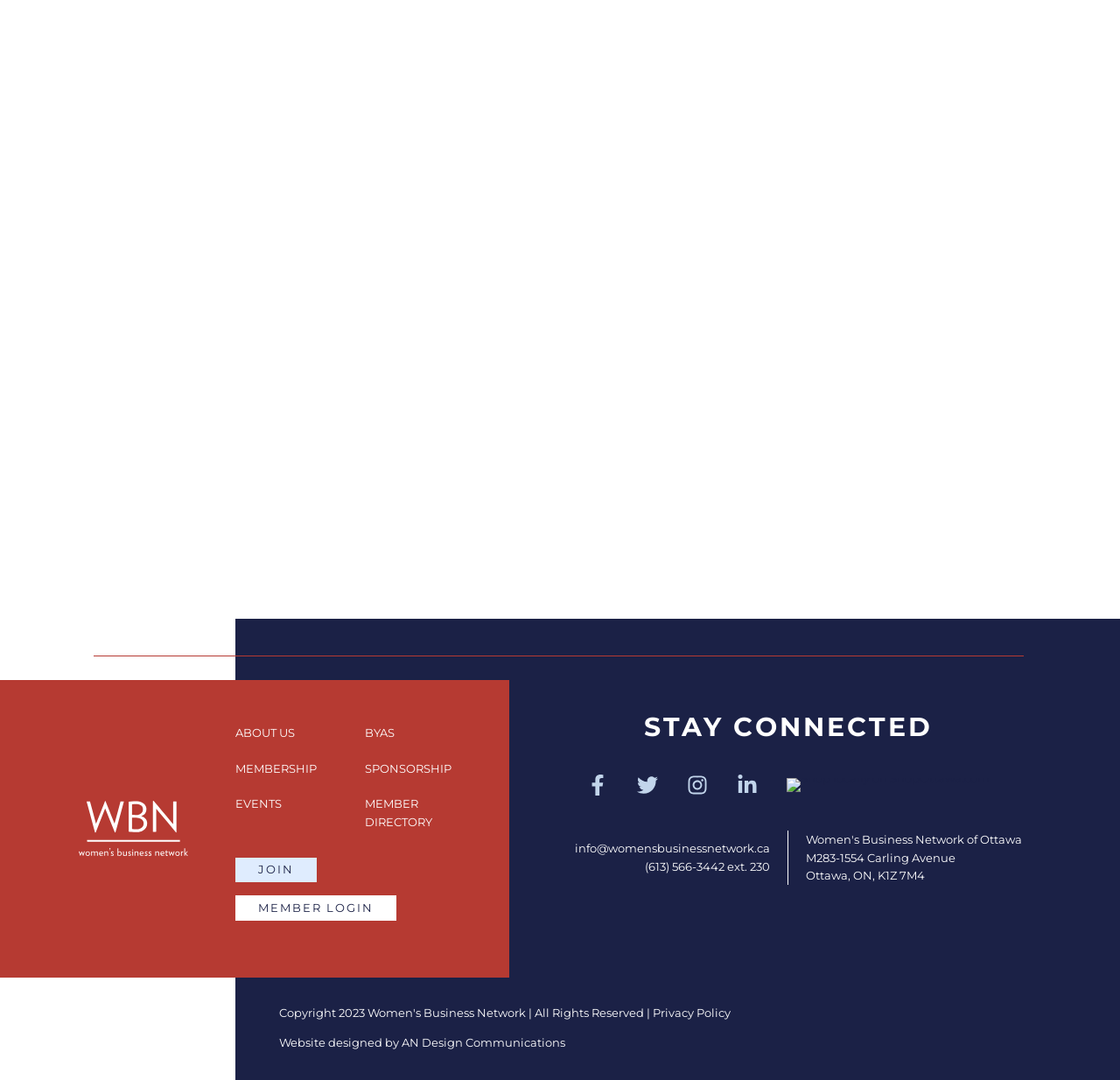Can you show the bounding box coordinates of the region to click on to complete the task described in the instruction: "Visit MEMBER DIRECTORY"?

[0.326, 0.738, 0.386, 0.768]